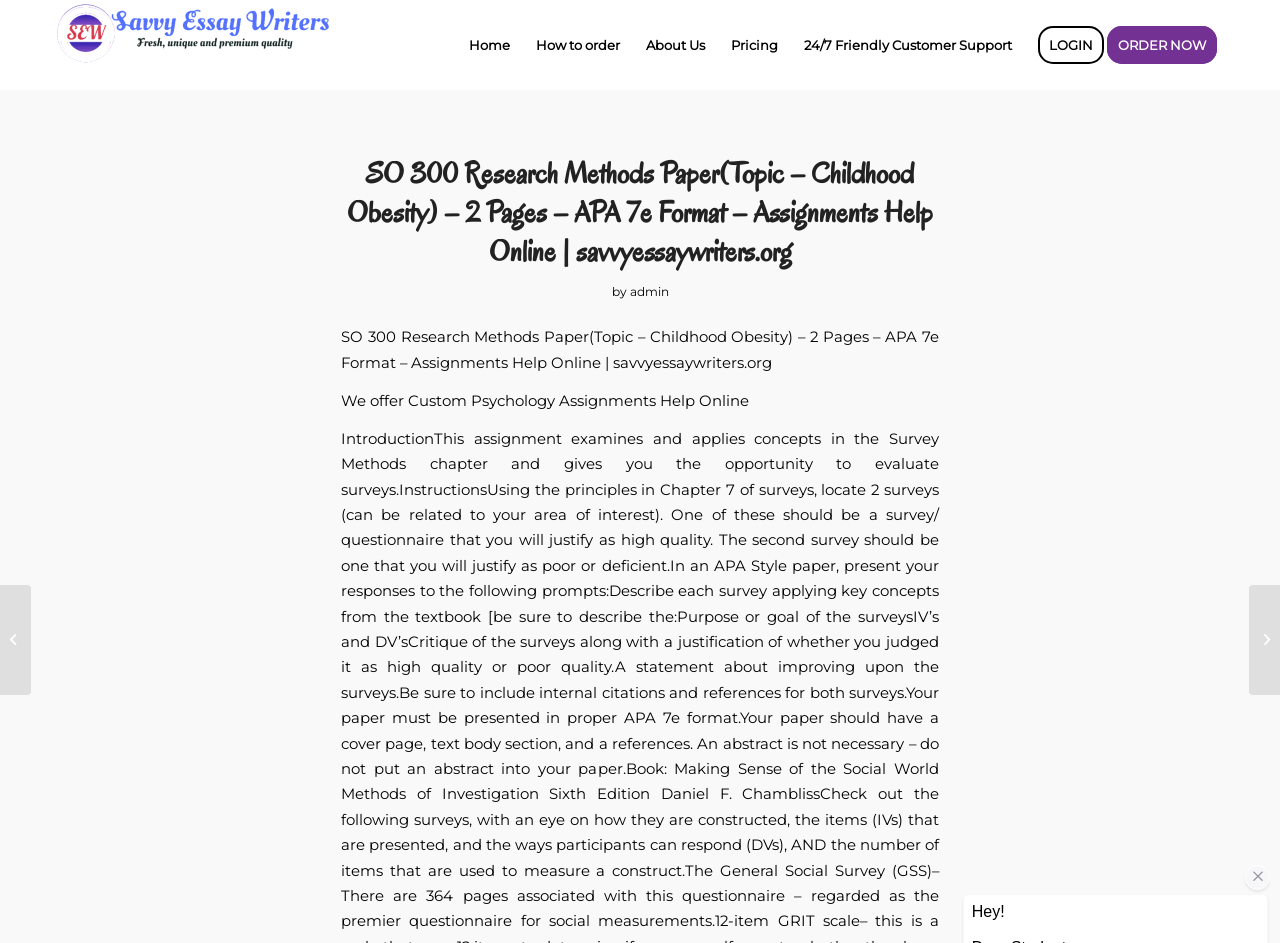How many menu items are there in the top navigation bar?
Please answer the question with as much detail and depth as you can.

The top navigation bar has 7 menu items, which are 'Home', 'How to order', 'About Us', 'Pricing', '24/7 Friendly Customer Support', 'LOGIN', and 'ORDER NOW'.